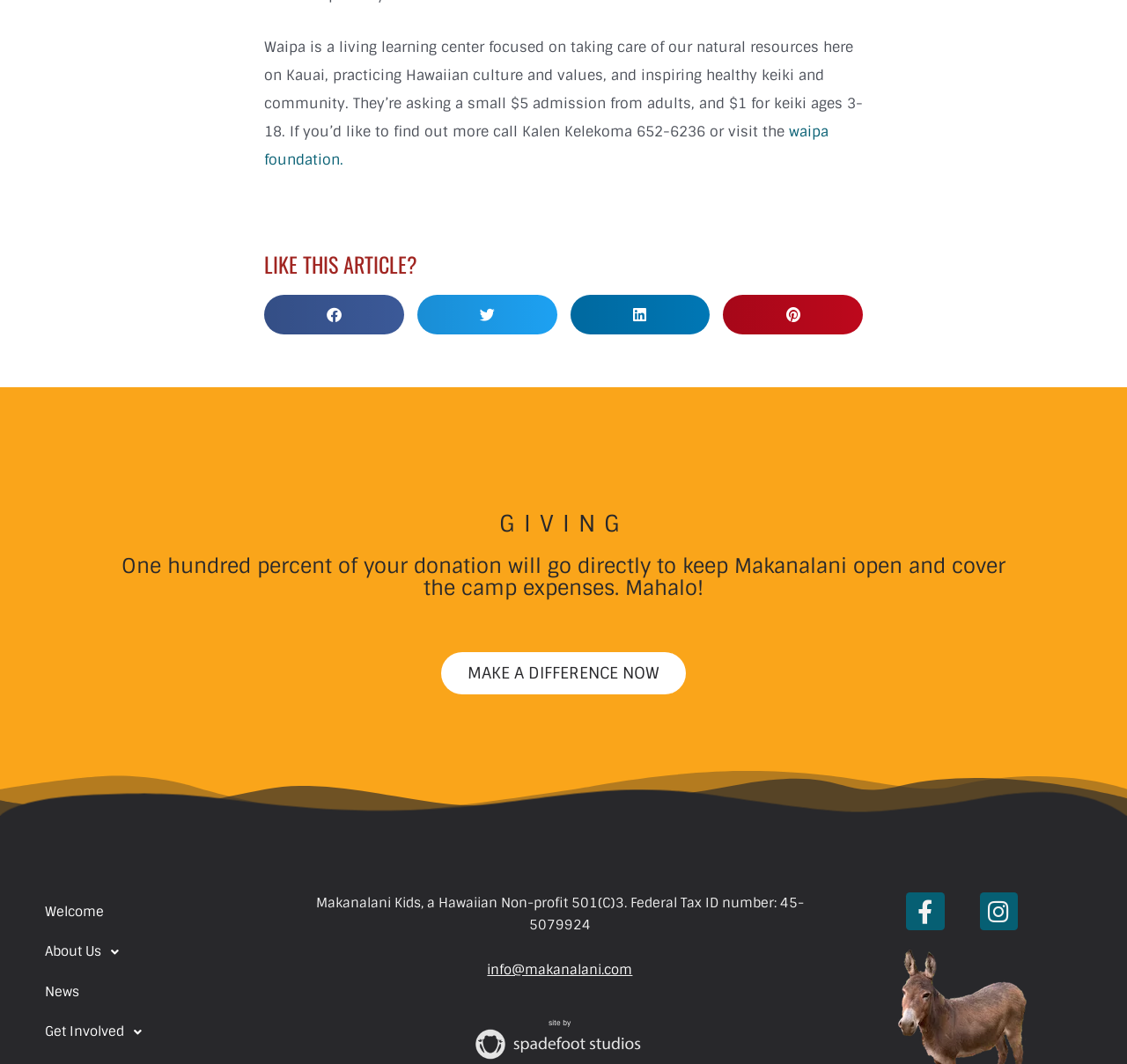What is the admission fee for adults?
Using the details shown in the screenshot, provide a comprehensive answer to the question.

According to the StaticText element, Waipa is asking a small $5 admission from adults.